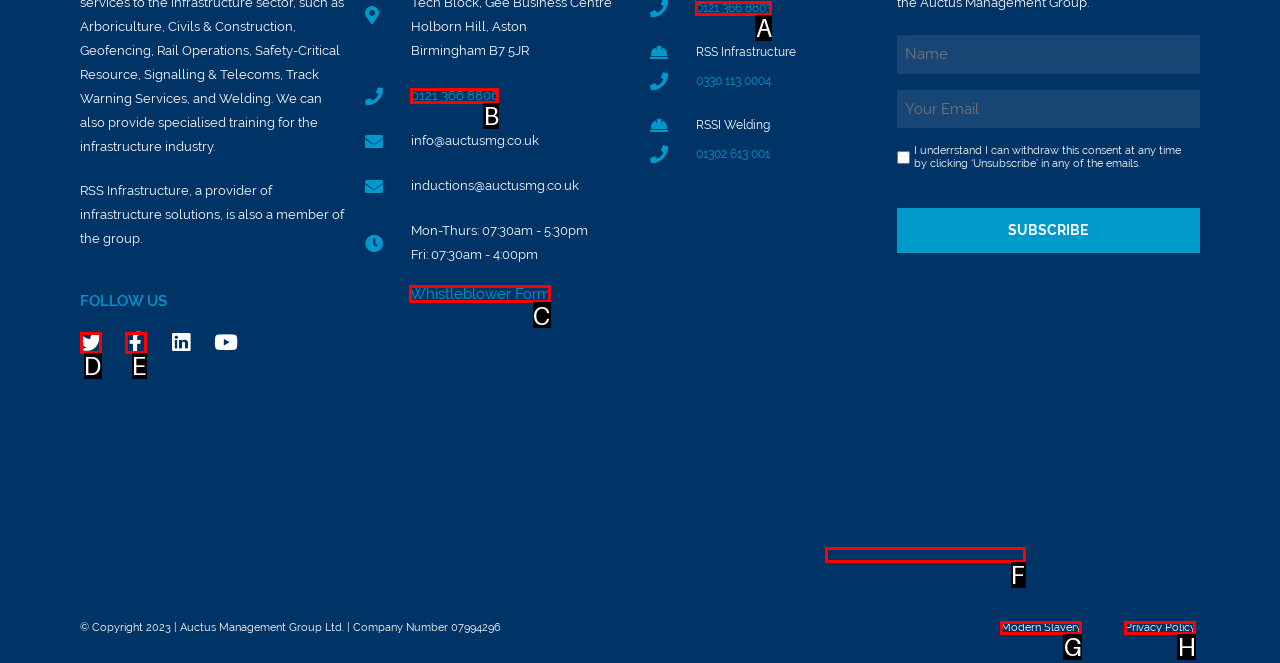Tell me the letter of the correct UI element to click for this instruction: Check the whistleblower form. Answer with the letter only.

C